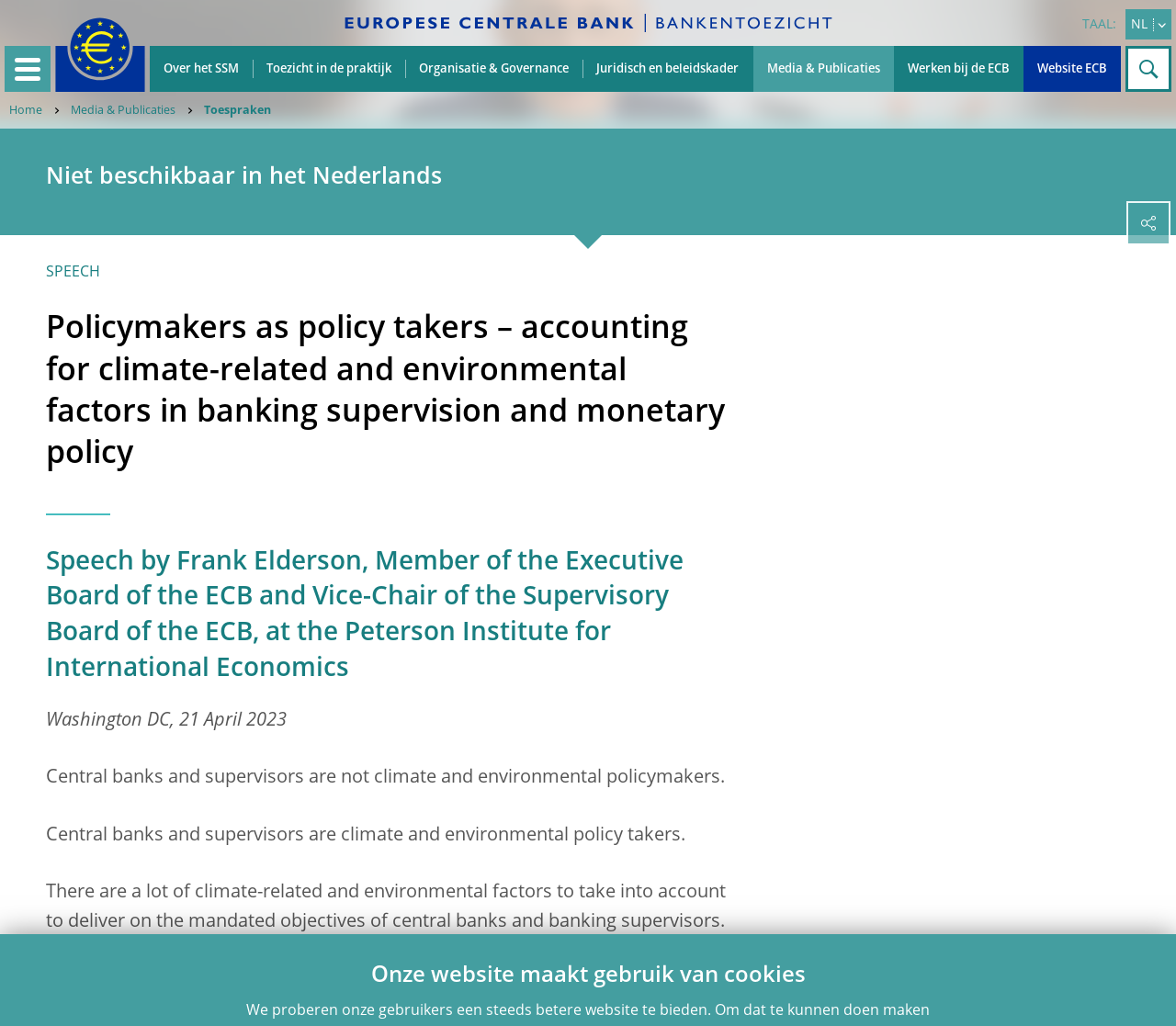Please specify the bounding box coordinates of the clickable section necessary to execute the following command: "Read the speech".

[0.039, 0.28, 0.625, 0.5]